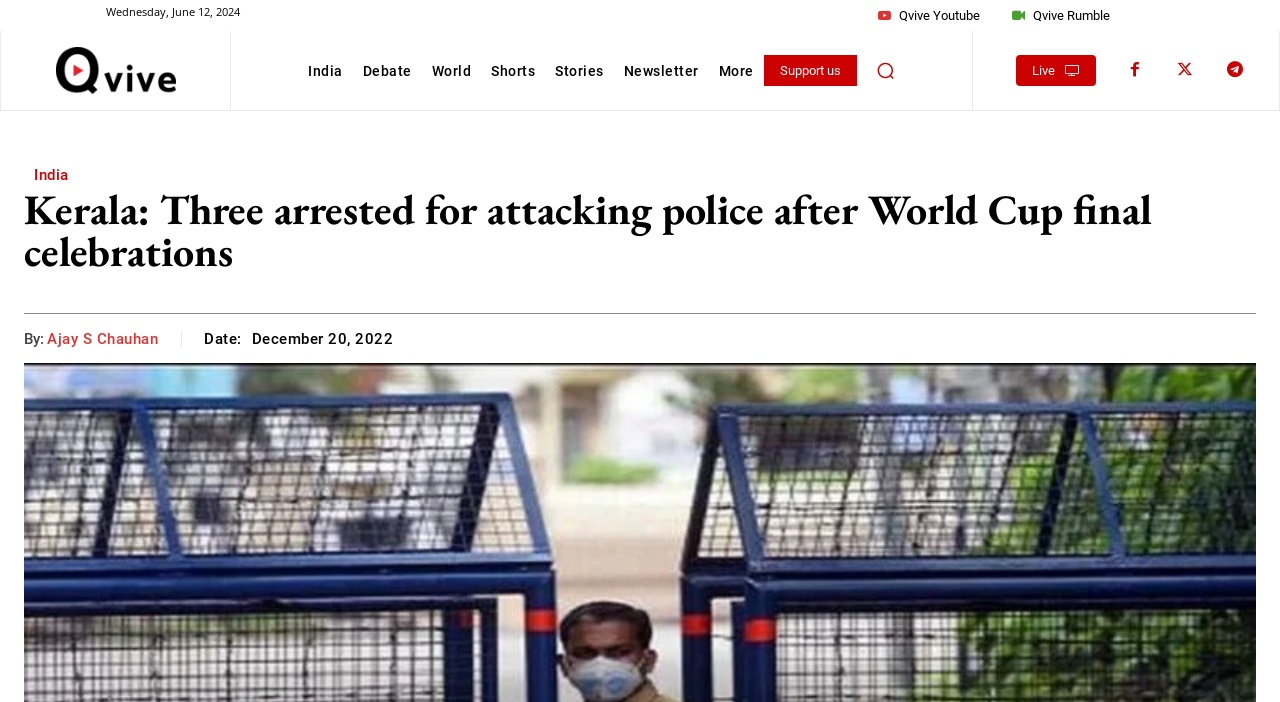What is the type of icon next to the 'Search' button?
Provide an in-depth and detailed explanation in response to the question.

I found the type of icon next to the 'Search' button by looking at the image inside the button, which resembles a magnifying glass.